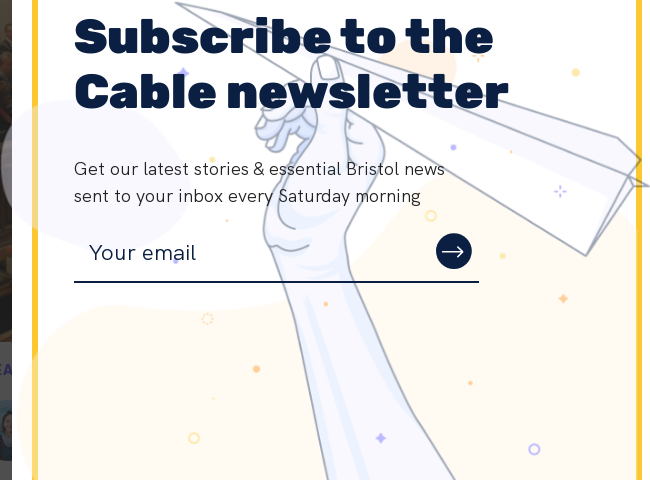How often will the newsletter be sent to subscribers' inboxes?
Answer the question with a single word or phrase by looking at the picture.

every Saturday morning